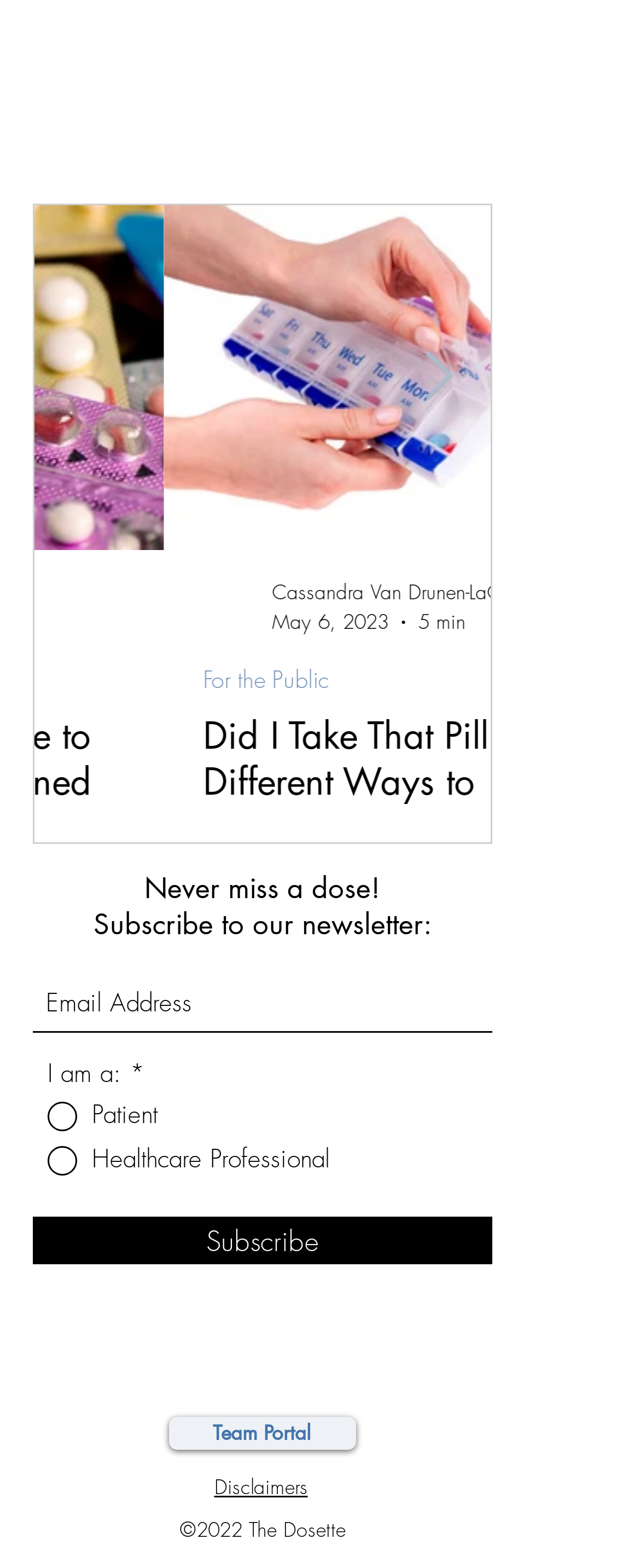Pinpoint the bounding box coordinates of the element you need to click to execute the following instruction: "read 'LATEST NEWS'". The bounding box should be represented by four float numbers between 0 and 1, in the format [left, top, right, bottom].

None